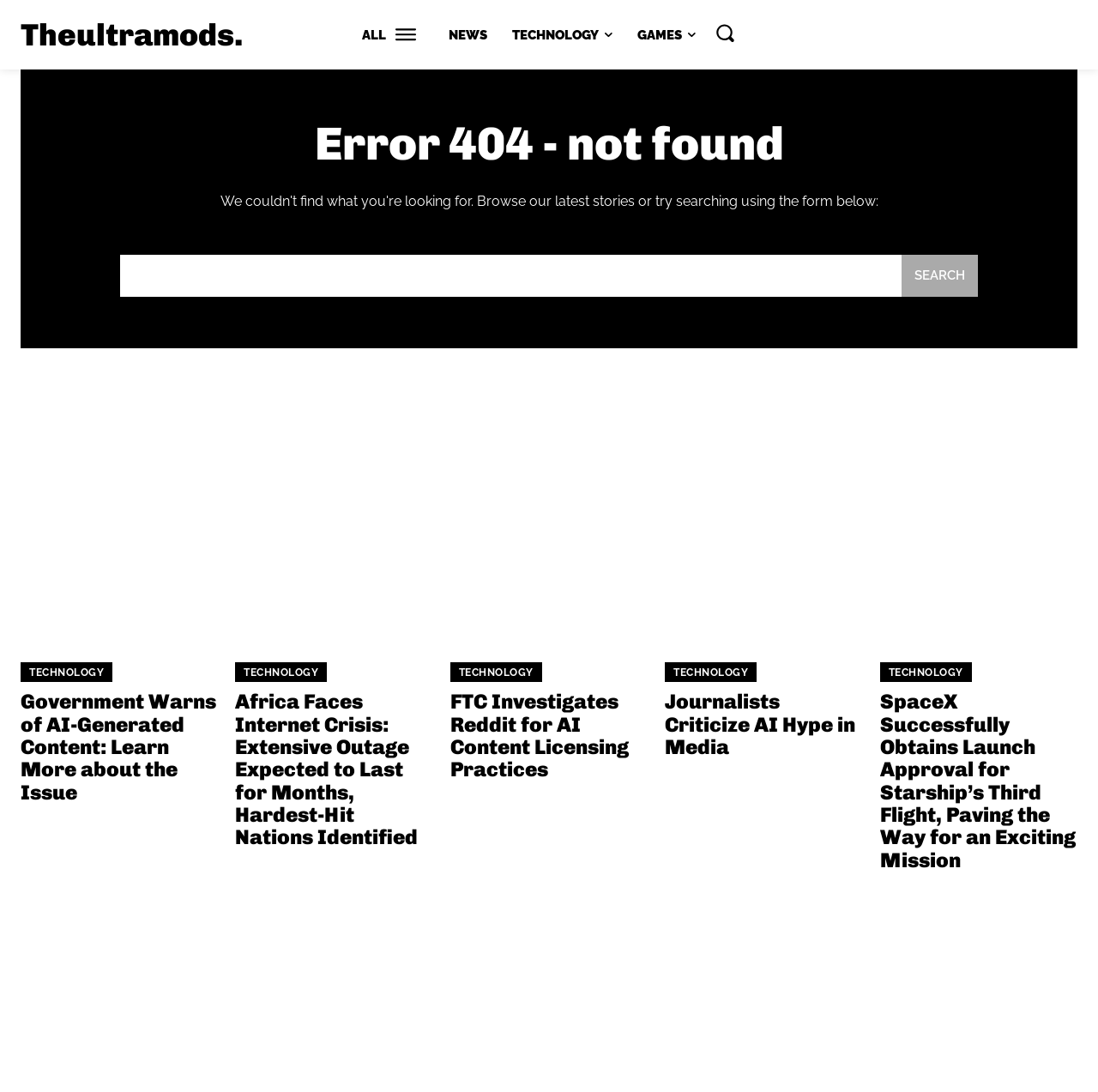Answer the following query with a single word or phrase:
Is there a search function on the page?

Yes